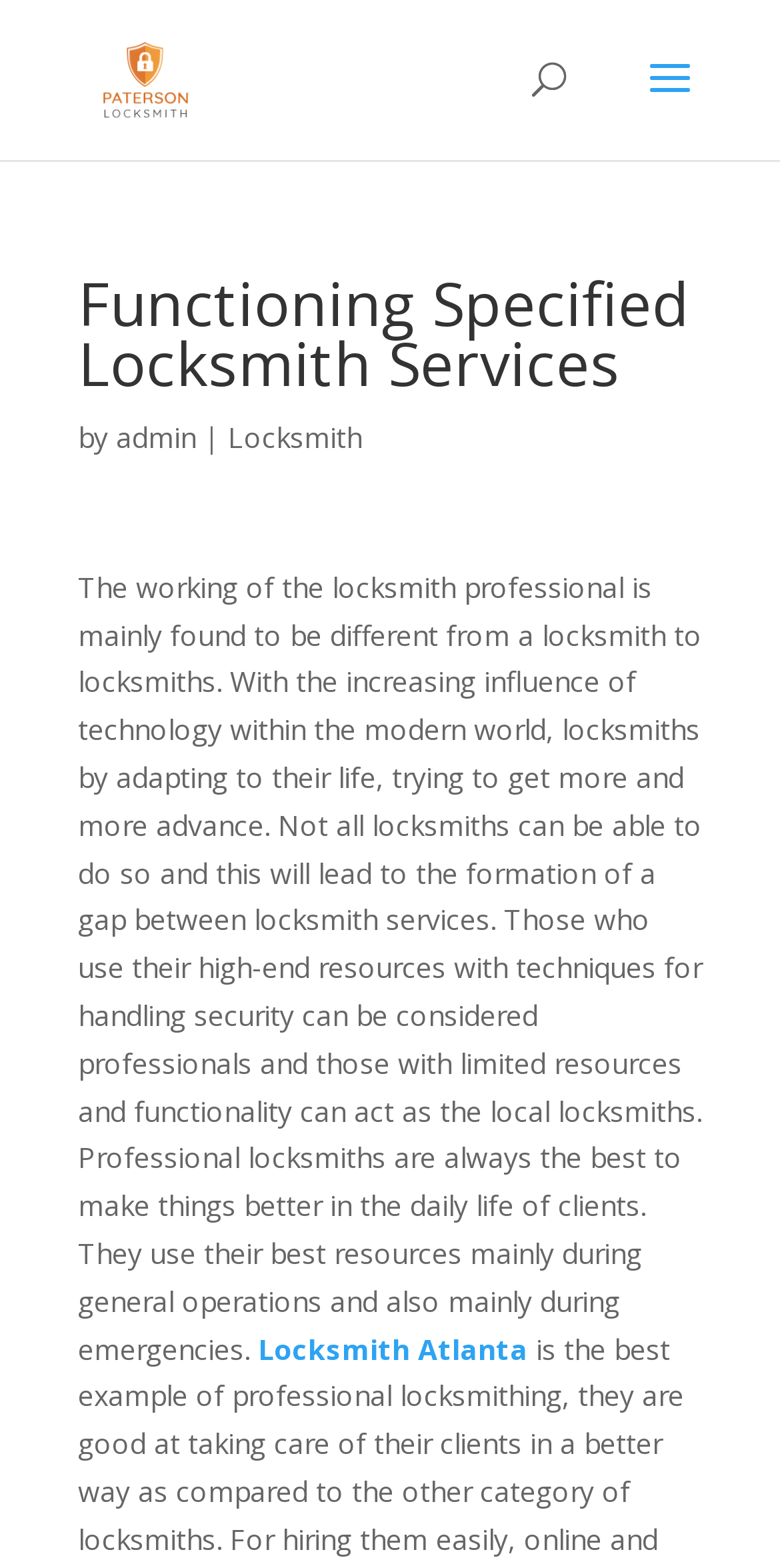What is the profession described on this webpage?
Give a detailed and exhaustive answer to the question.

Based on the content of the webpage, specifically the text 'The working of the locksmith professional is mainly found to be different from a locksmith to locksmiths.', it is clear that the profession being described is that of a locksmith.